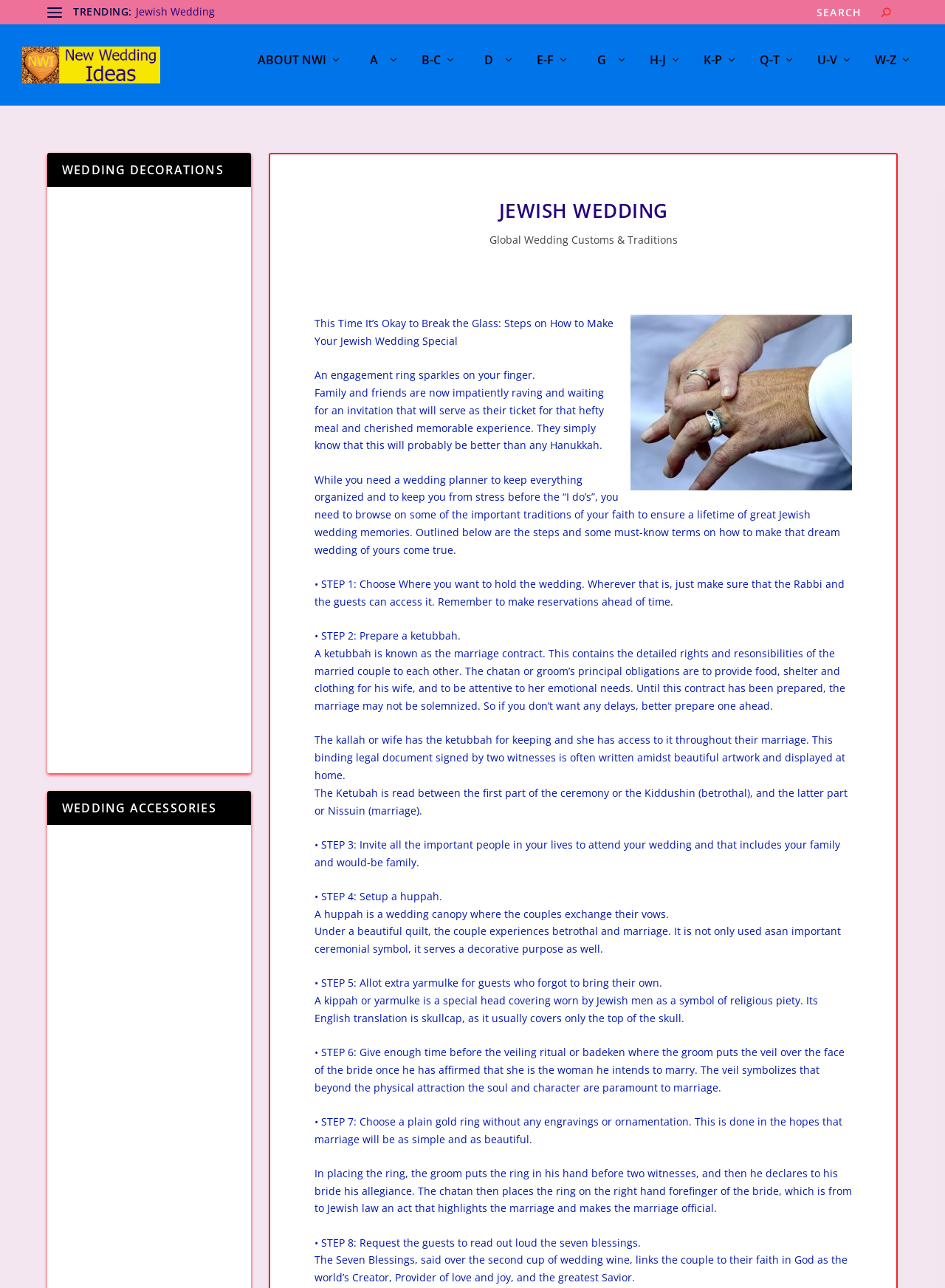Can you find the bounding box coordinates of the area I should click to execute the following instruction: "Browse wedding accessories"?

[0.05, 0.606, 0.266, 0.633]